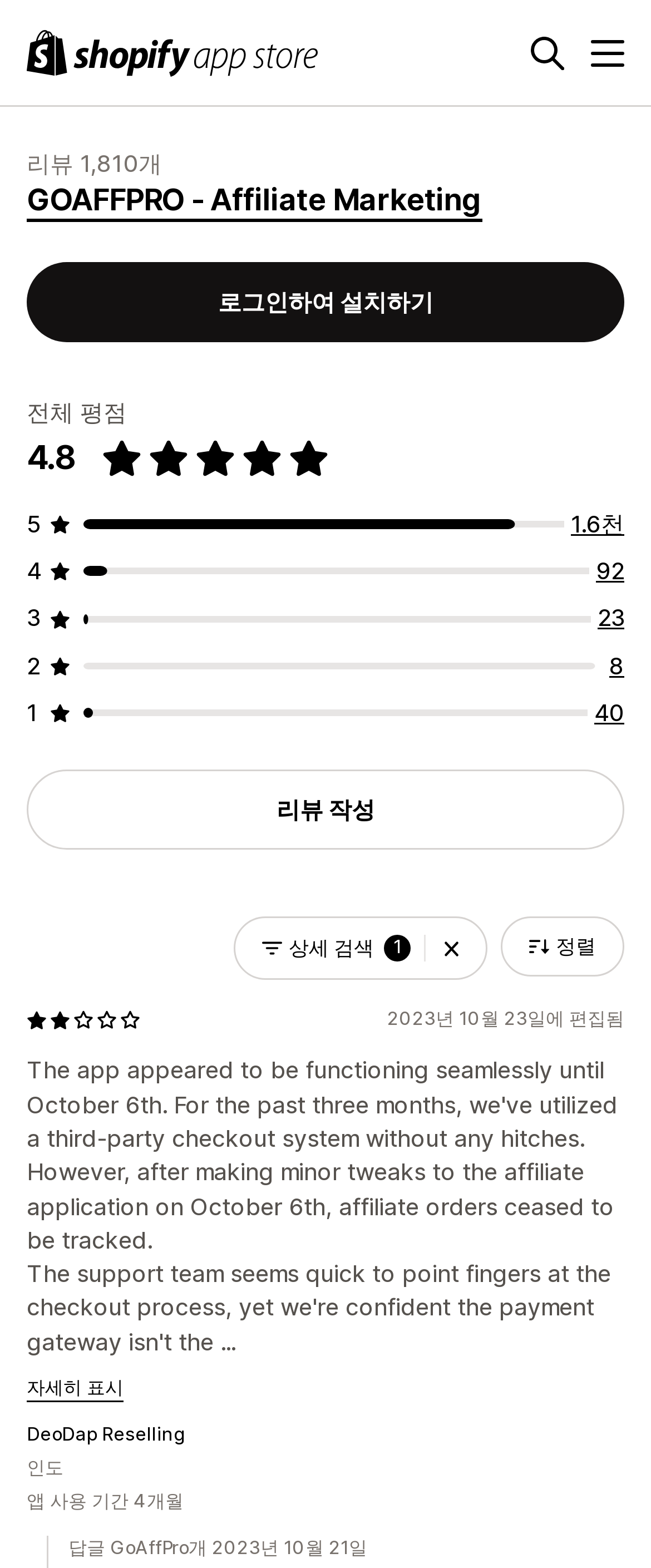What is the name of the reviewer who wrote the latest review?
Please provide a comprehensive and detailed answer to the question.

I found the name of the reviewer by looking at the text 'DeoDap Reselling' which is located near the bottom of the page, indicating the name of the reviewer who wrote the latest review.